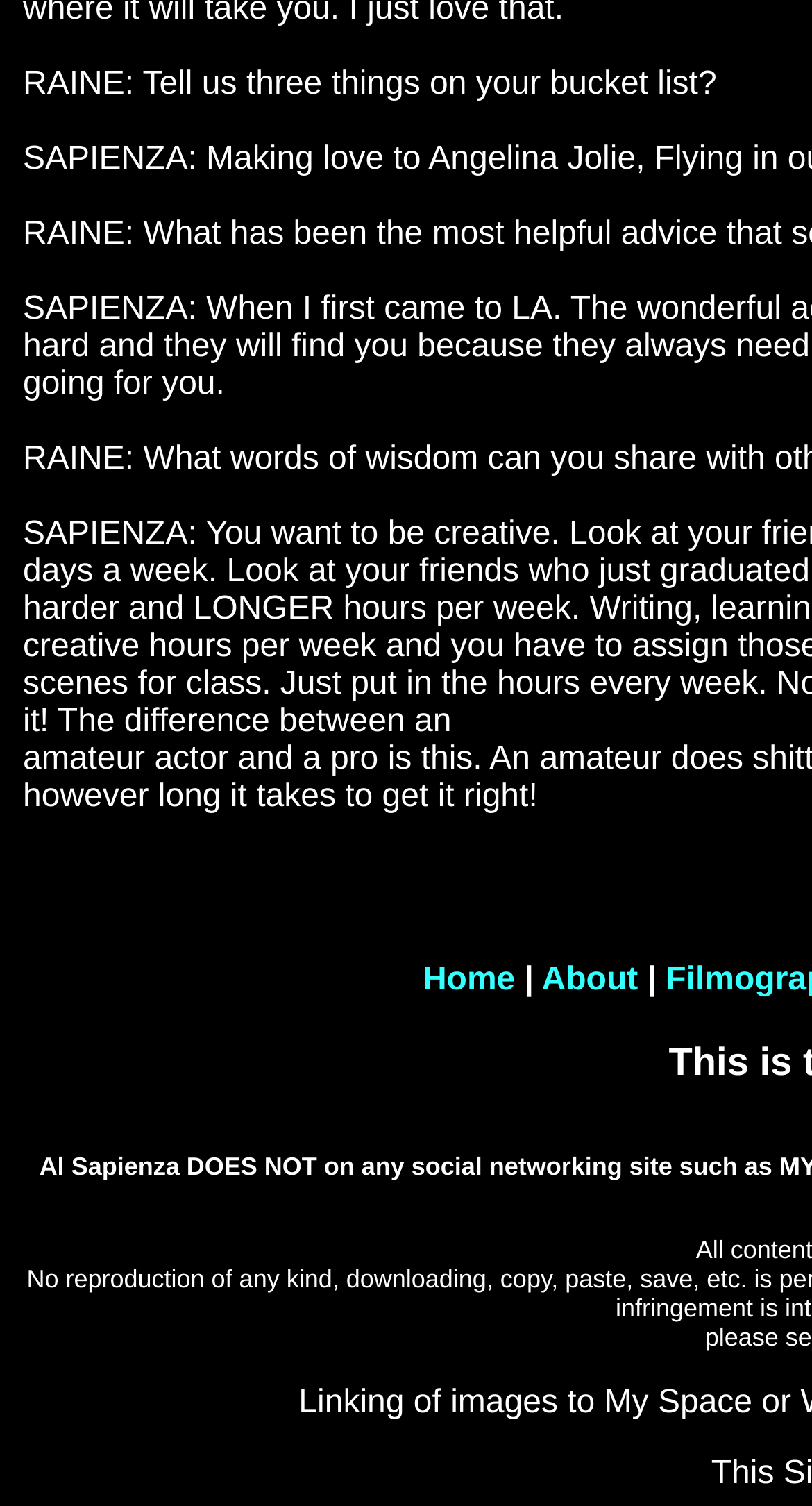Locate the UI element described by Data Protection and provide its bounding box coordinates. Use the format (top-left x, top-left y, bottom-right x, bottom-right y) with all values as floating point numbers between 0 and 1.

None